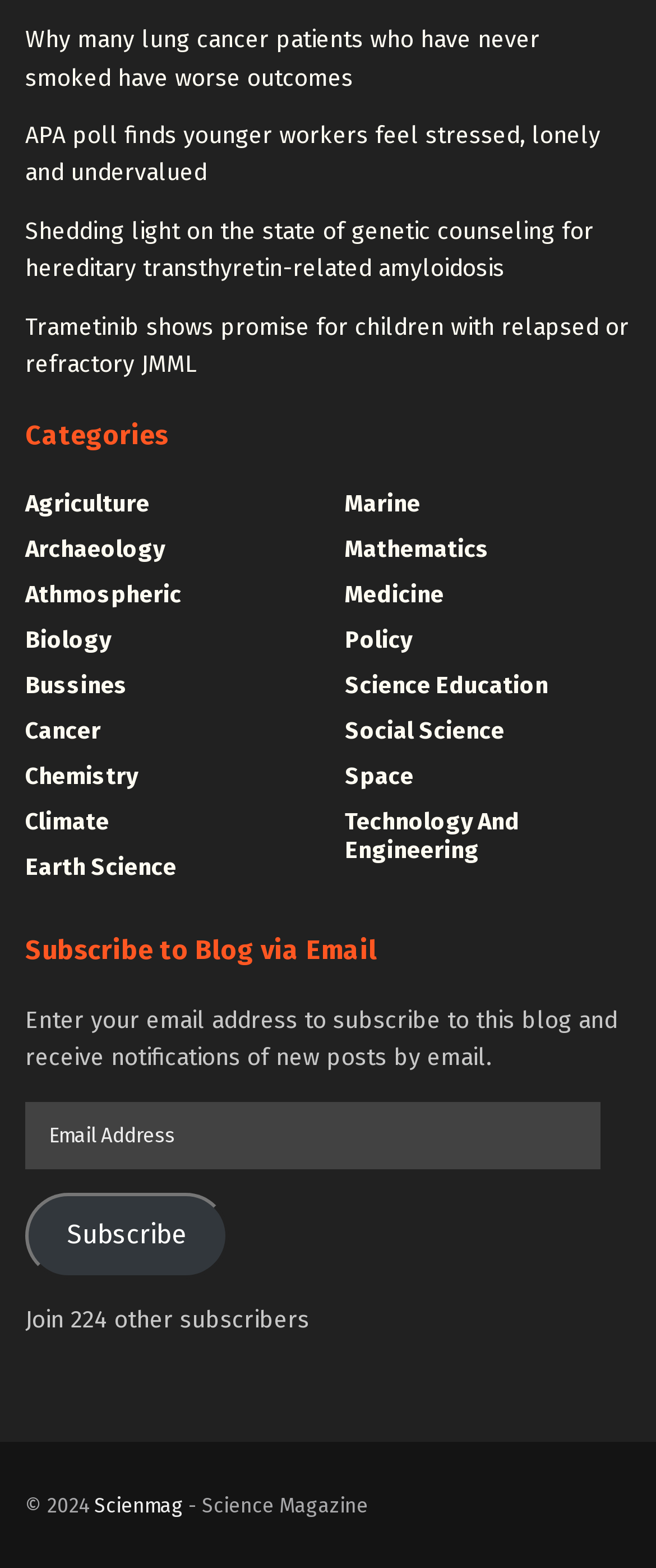Answer the following inquiry with a single word or phrase:
What is the name of the magazine?

Scienmag